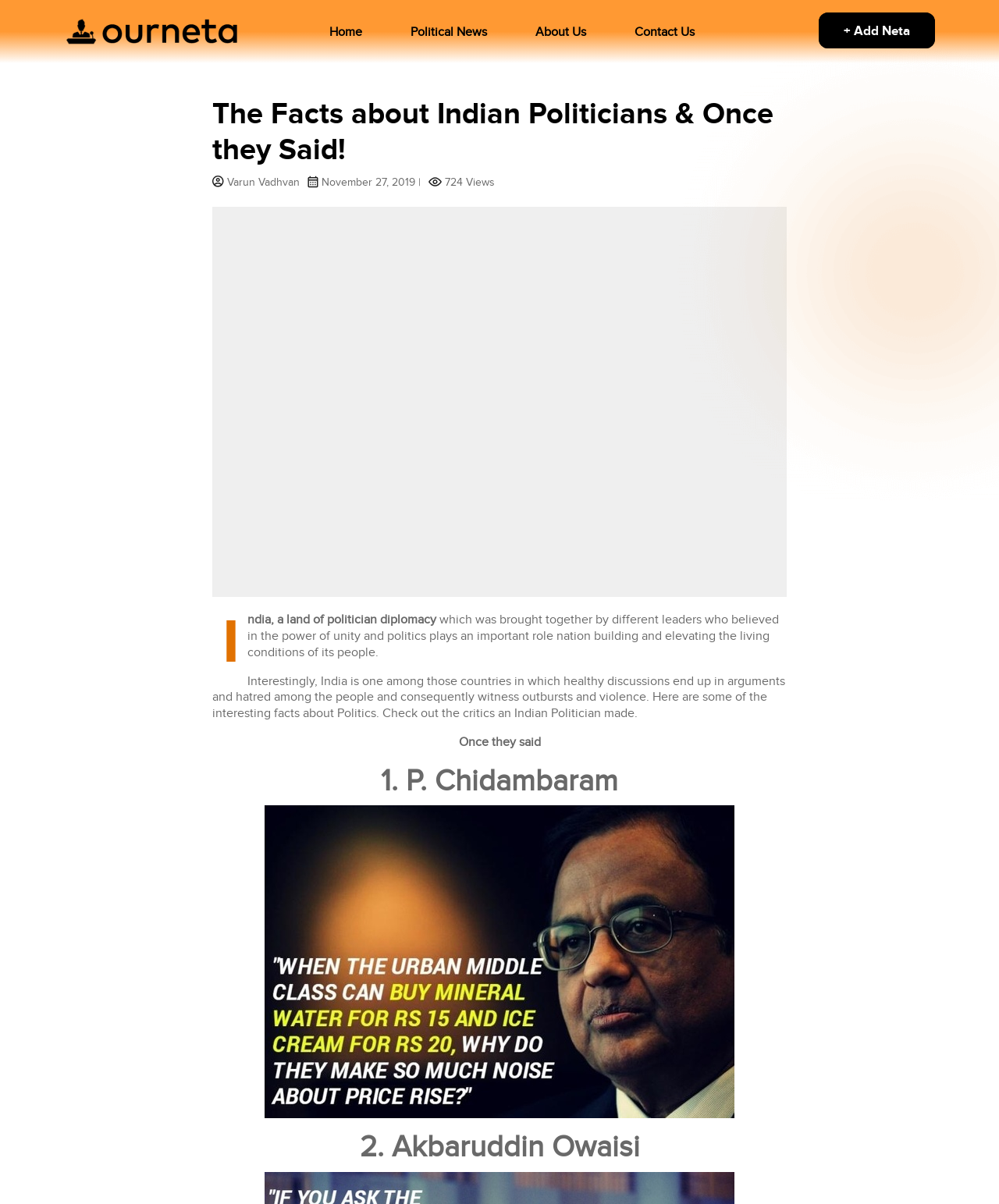What is the title of the second section?
Look at the image and answer the question using a single word or phrase.

Once they said